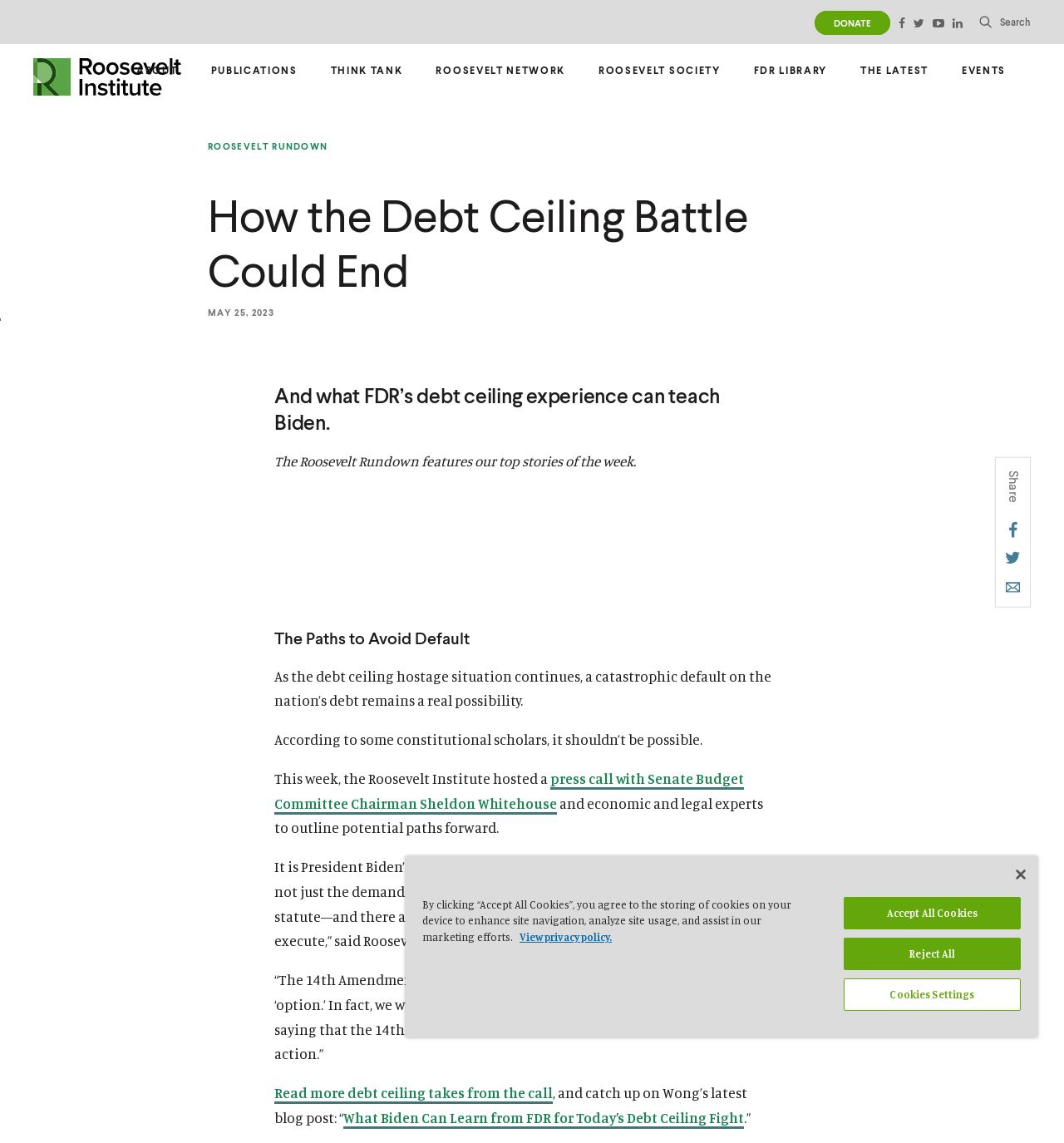Highlight the bounding box of the UI element that corresponds to this description: "DONATE".

[0.766, 0.009, 0.837, 0.03]